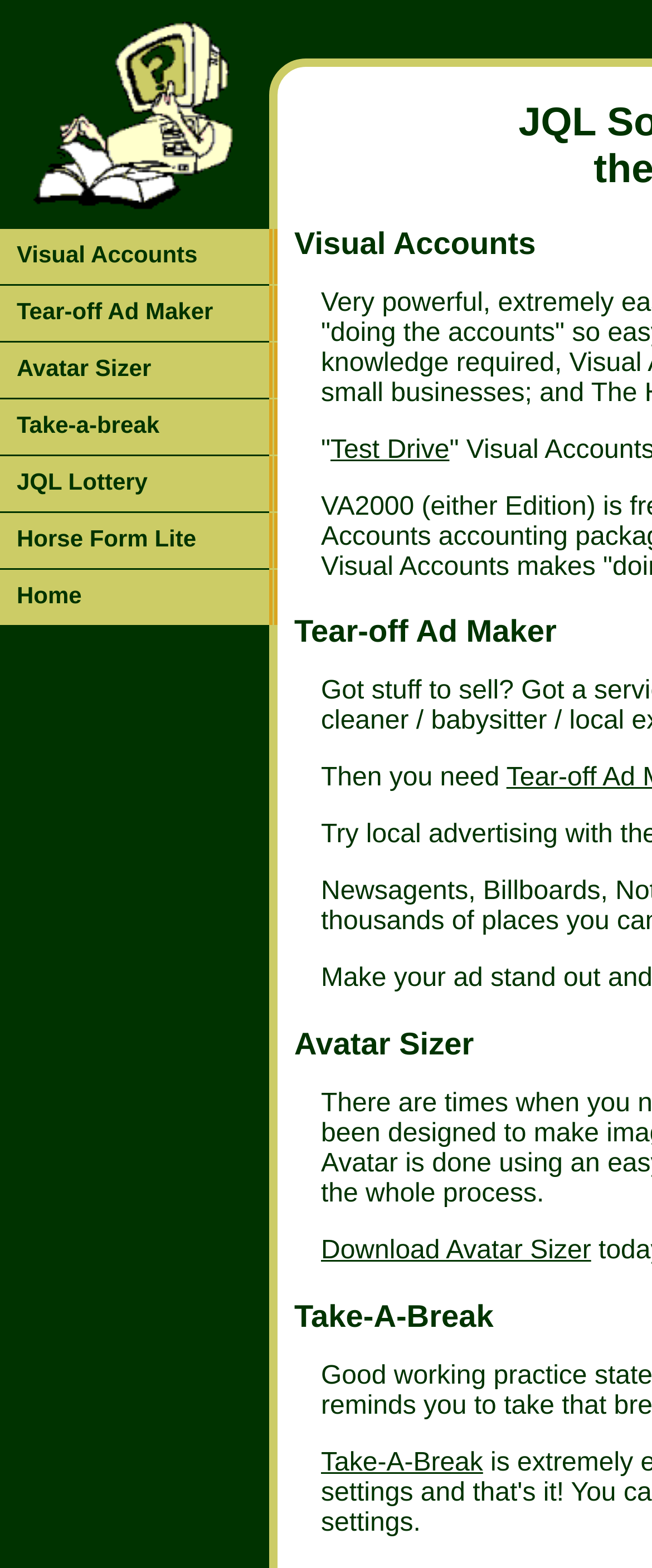Please find the bounding box coordinates of the element's region to be clicked to carry out this instruction: "Click on Visual Accounts".

[0.0, 0.146, 0.426, 0.181]